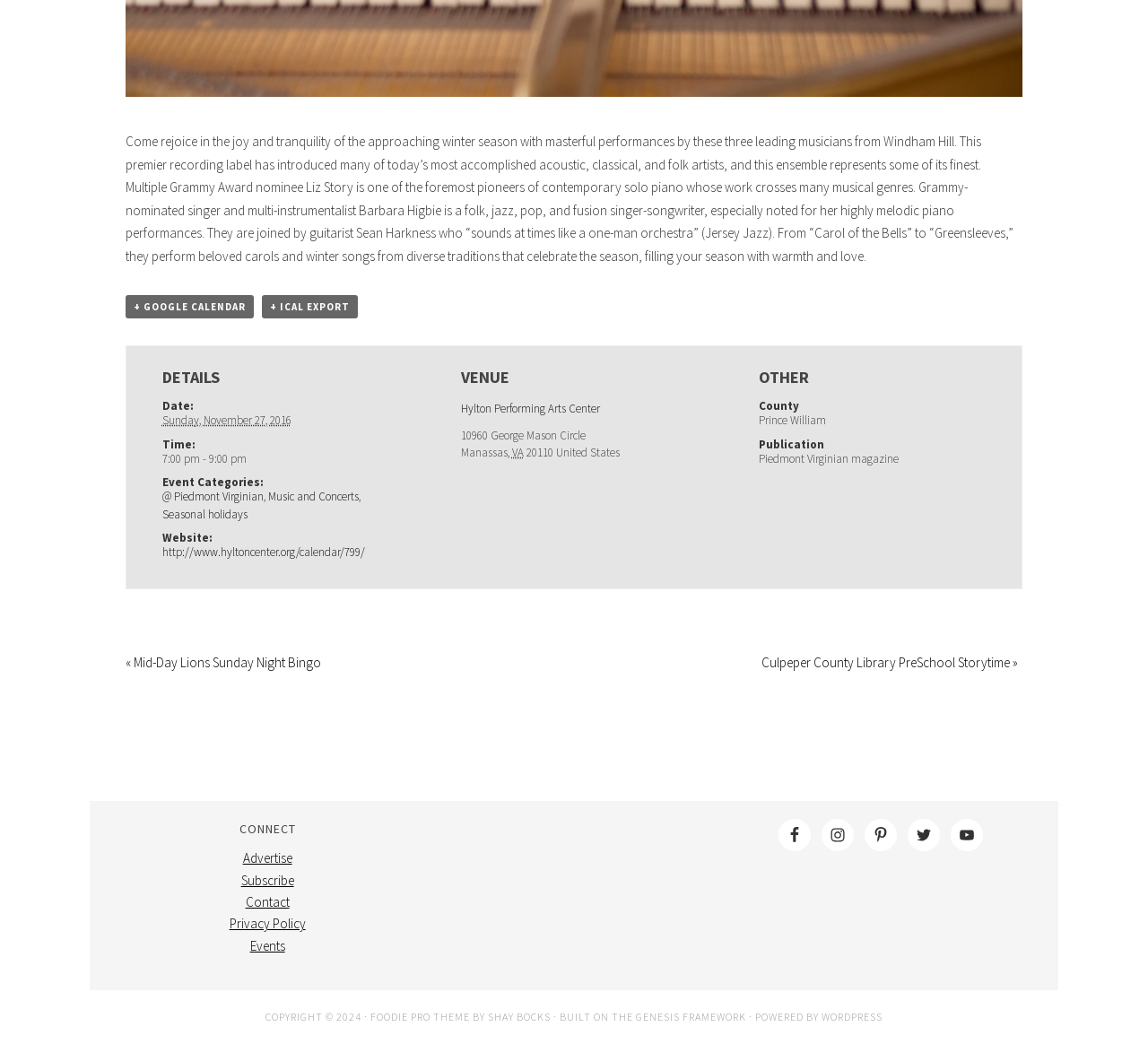Using the element description: "http://www.hyltoncenter.org/calendar/799/", determine the bounding box coordinates. The coordinates should be in the format [left, top, right, bottom], with values between 0 and 1.

[0.141, 0.521, 0.318, 0.536]